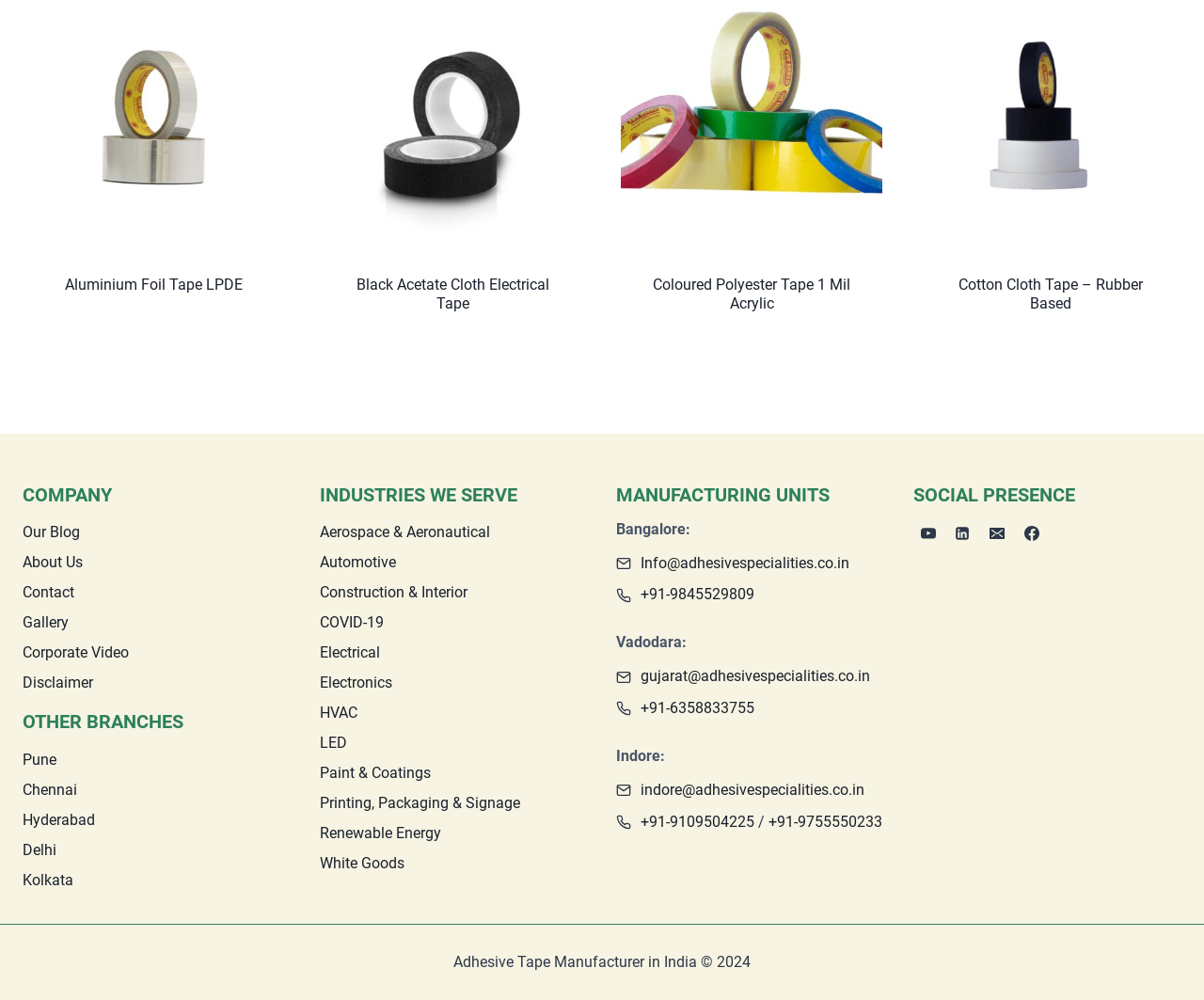Determine the bounding box coordinates for the UI element with the following description: "COVID-19". The coordinates should be four float numbers between 0 and 1, represented as [left, top, right, bottom].

[0.265, 0.608, 0.488, 0.638]